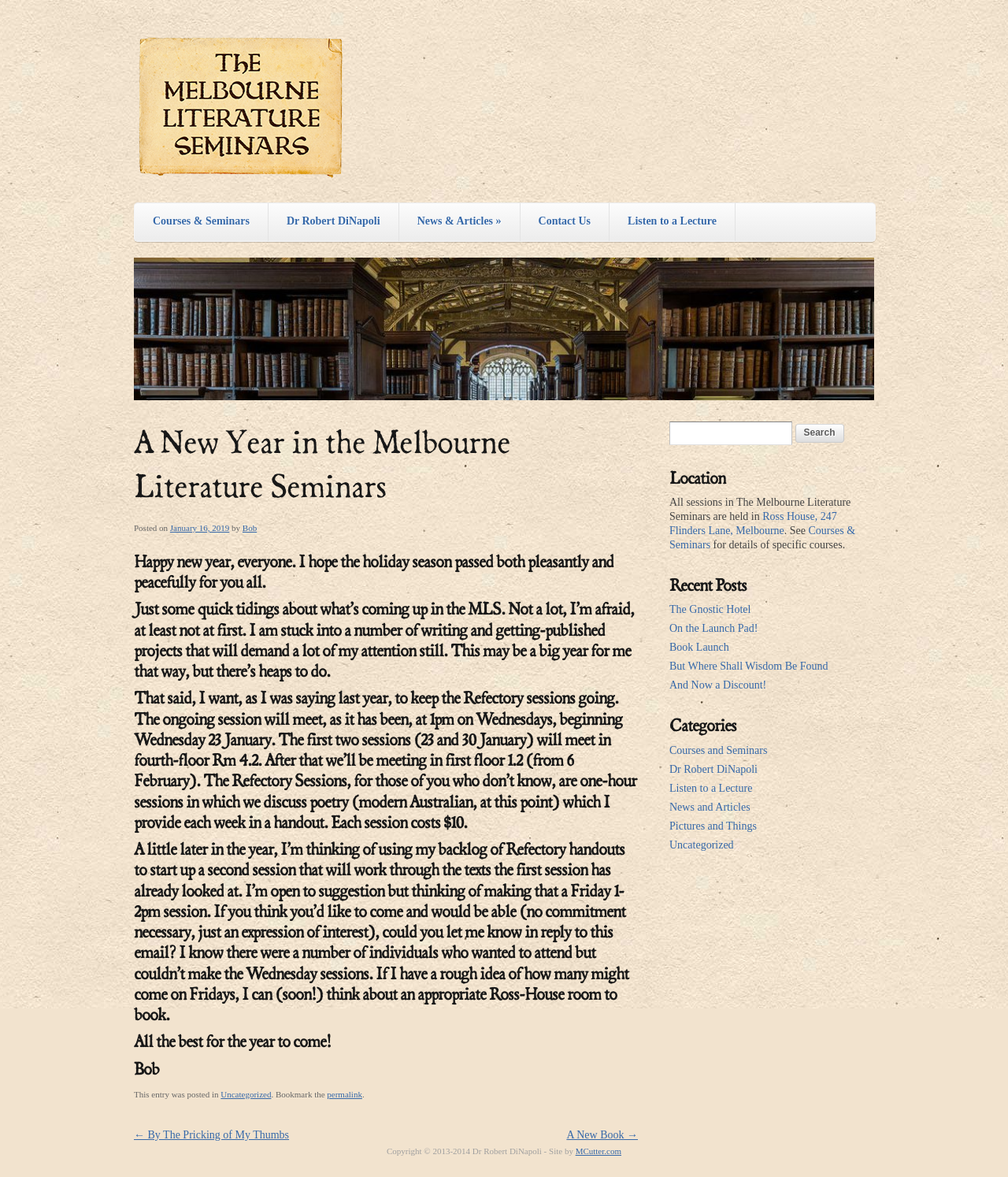Give a one-word or short-phrase answer to the following question: 
Who is the author of the blog post?

Bob